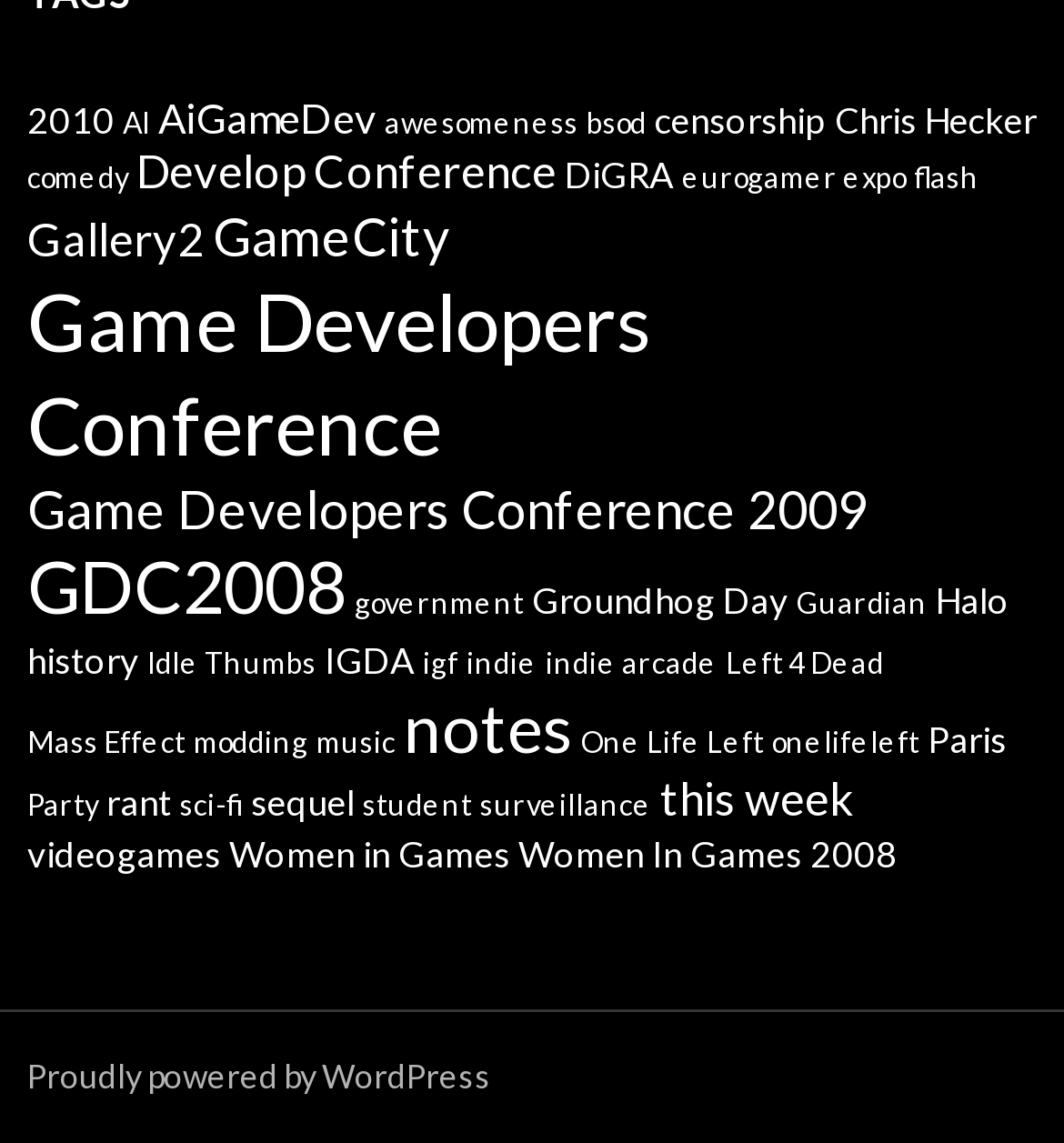What is the theme of the link 'Left 4 Dead'?
Refer to the image and provide a one-word or short phrase answer.

Game